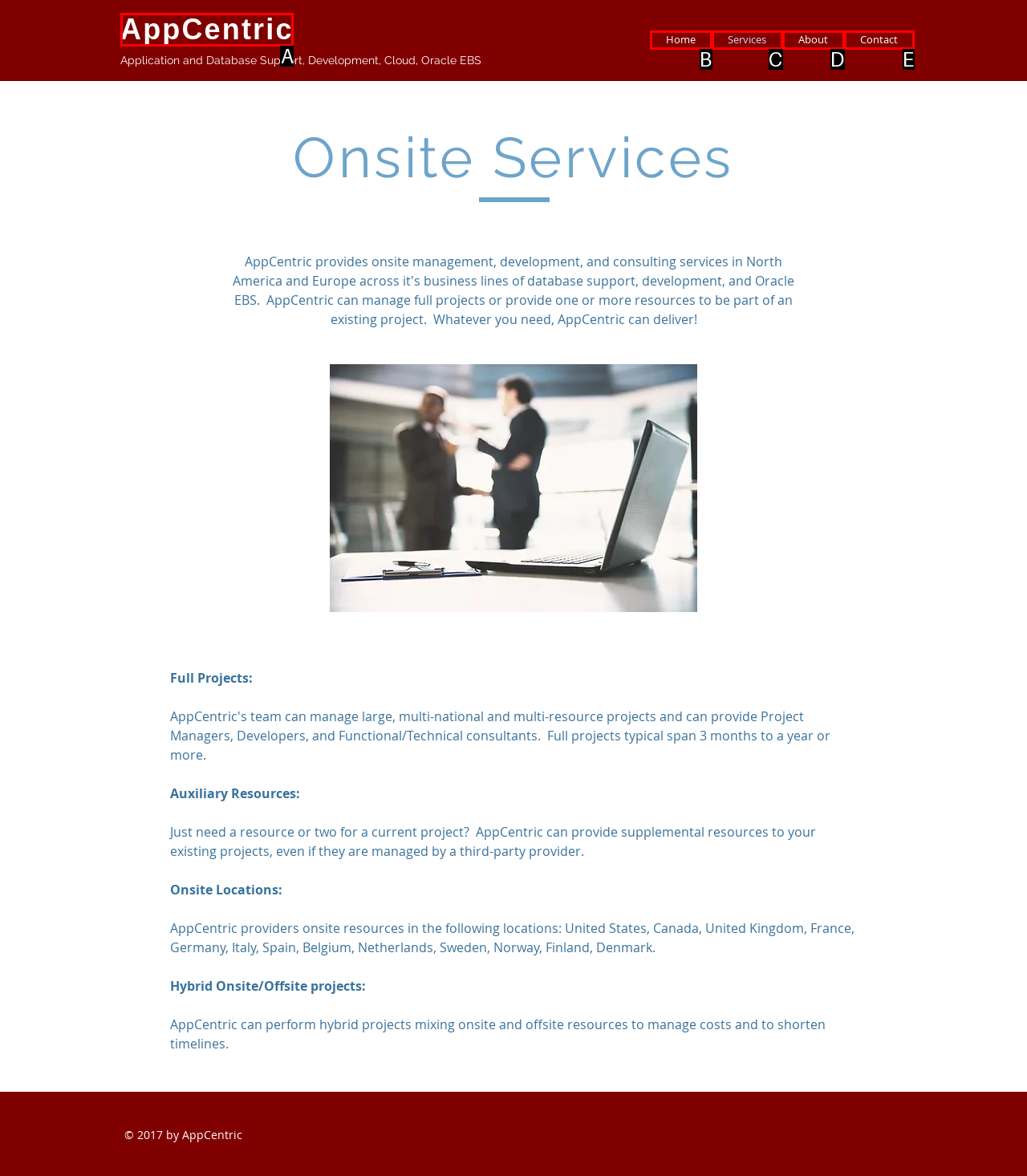Choose the letter that best represents the description: About. Provide the letter as your response.

D